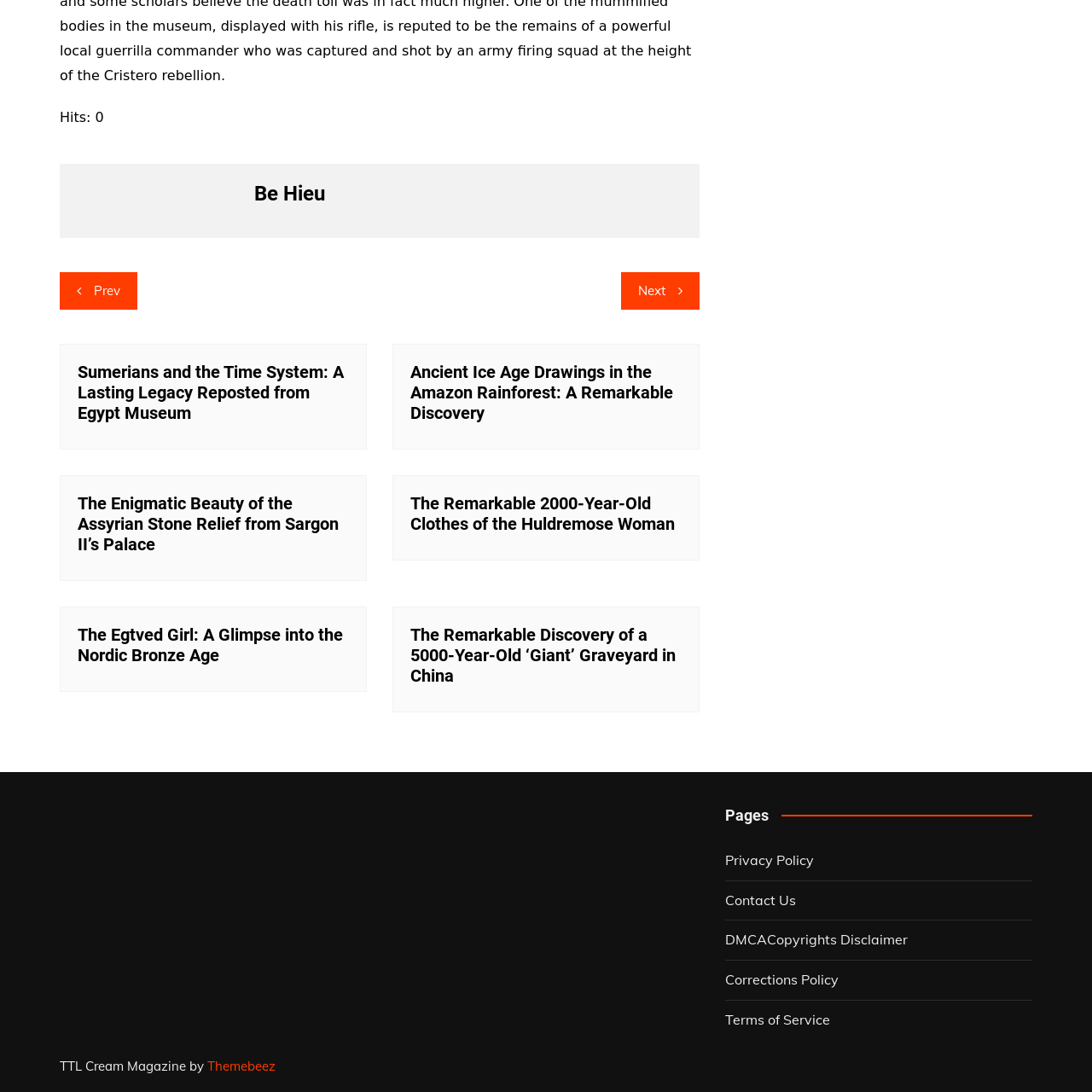Identify the coordinates of the bounding box for the element that must be clicked to accomplish the instruction: "Check the 'Posts' navigation".

[0.055, 0.249, 0.641, 0.283]